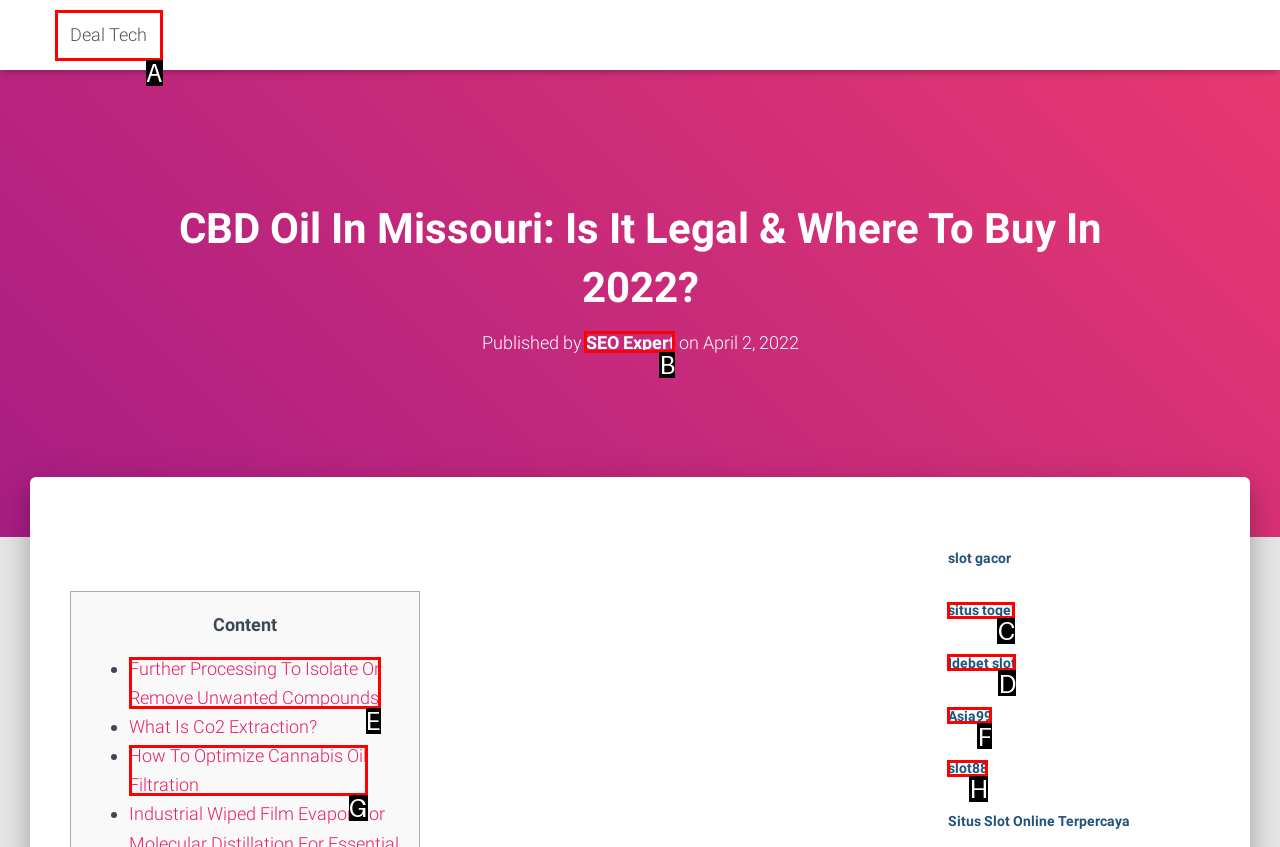Point out the HTML element I should click to achieve the following: Visit the author's page by clicking on 'SEO Expert' Reply with the letter of the selected element.

B